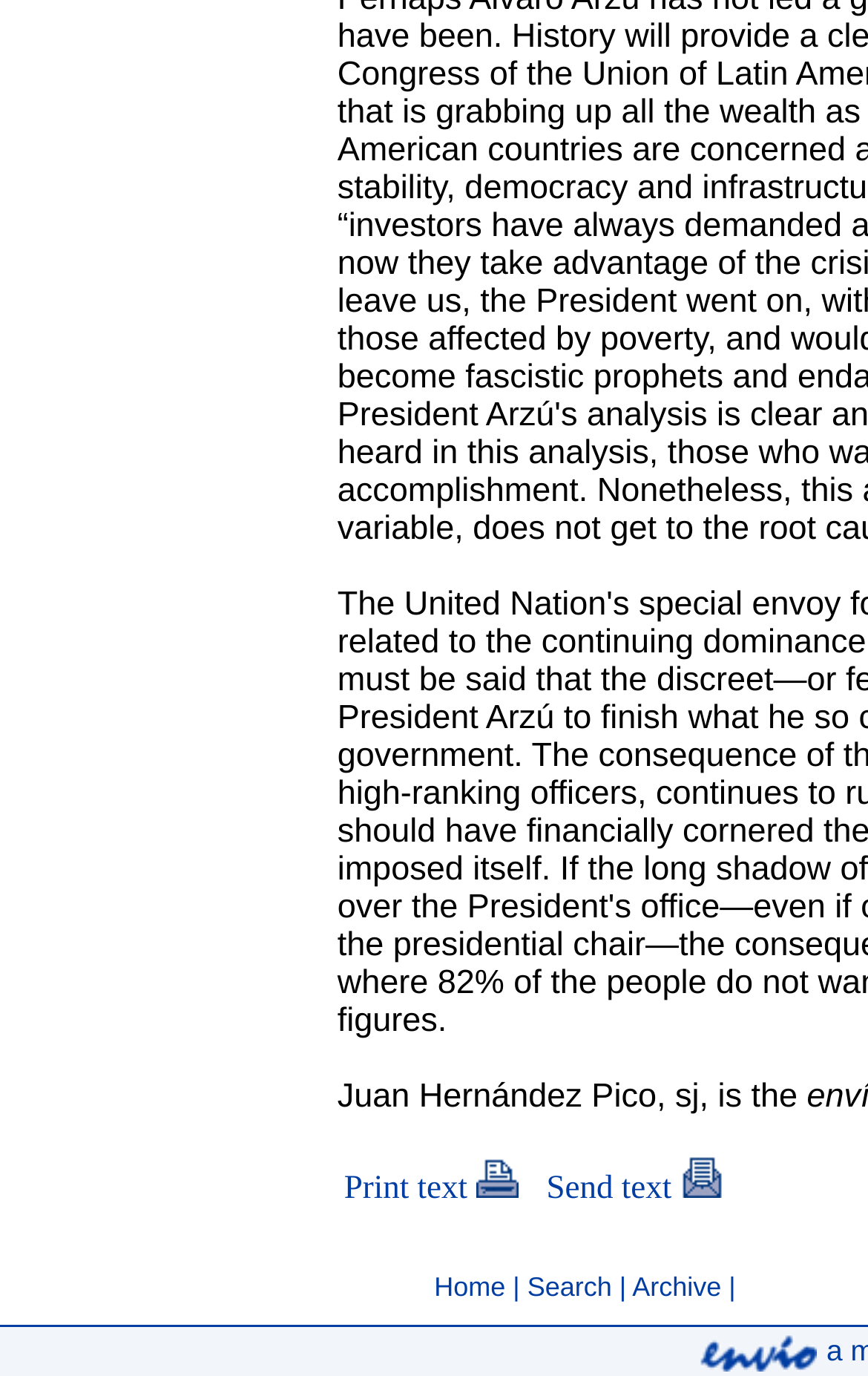Using the format (top-left x, top-left y, bottom-right x, bottom-right y), provide the bounding box coordinates for the described UI element. All values should be floating point numbers between 0 and 1: Archive

[0.728, 0.924, 0.831, 0.947]